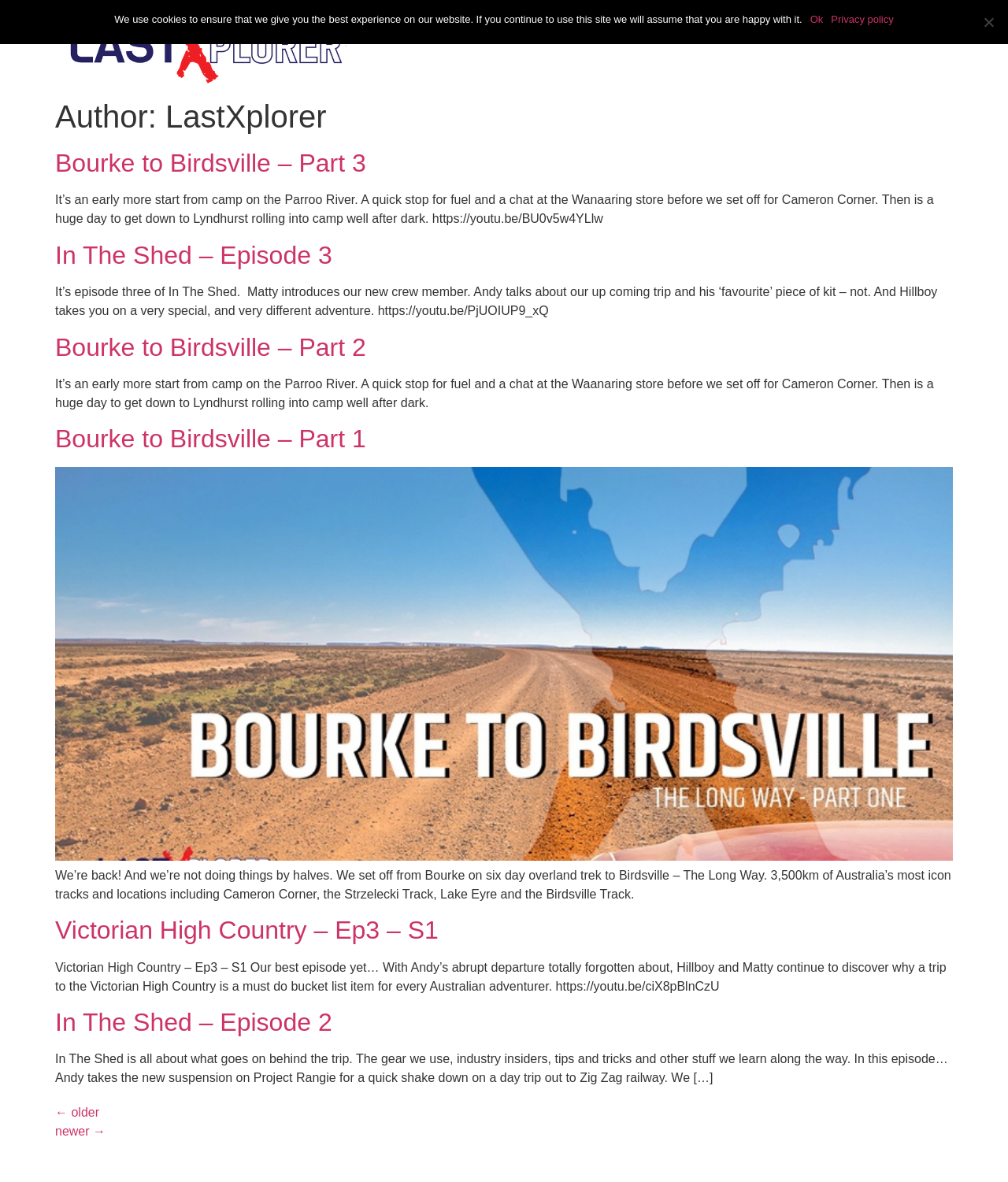Please locate the bounding box coordinates of the element that needs to be clicked to achieve the following instruction: "Go to newer posts". The coordinates should be four float numbers between 0 and 1, i.e., [left, top, right, bottom].

[0.055, 0.952, 0.105, 0.963]